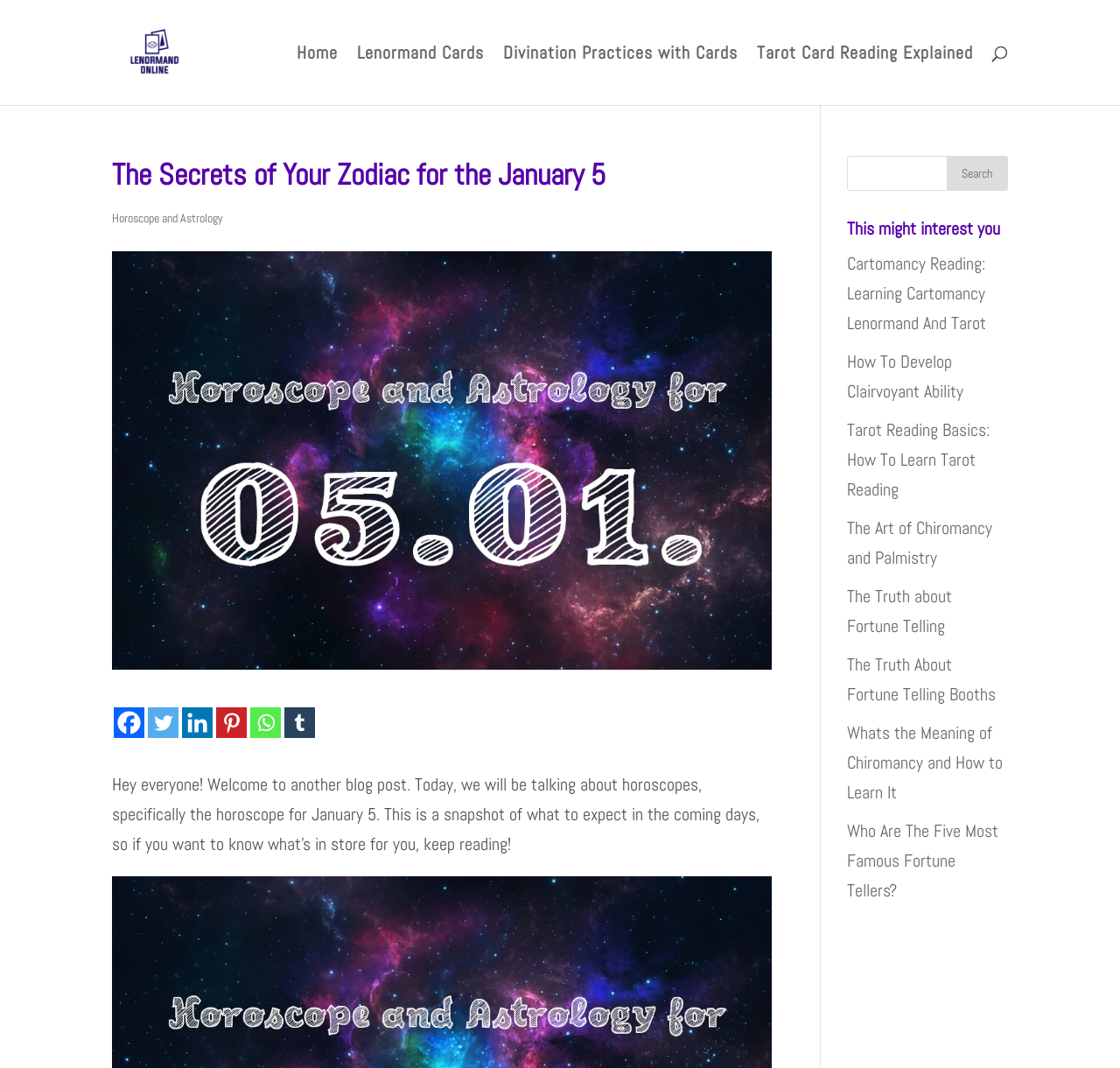Based on the element description: "Horoscope and Astrology", identify the bounding box coordinates for this UI element. The coordinates must be four float numbers between 0 and 1, listed as [left, top, right, bottom].

[0.1, 0.197, 0.199, 0.212]